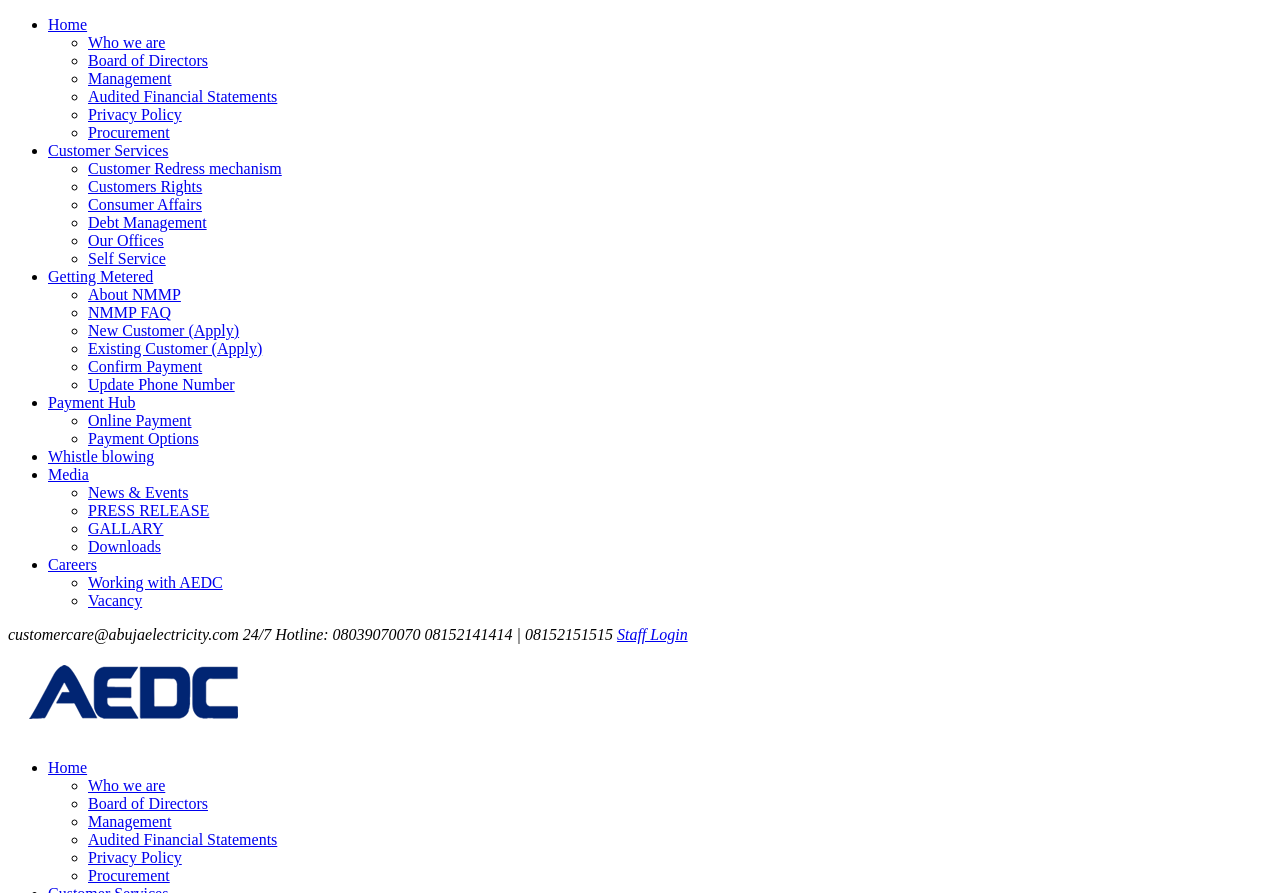Using the provided description: "Online Payment", find the bounding box coordinates of the corresponding UI element. The output should be four float numbers between 0 and 1, in the format [left, top, right, bottom].

[0.069, 0.461, 0.15, 0.48]